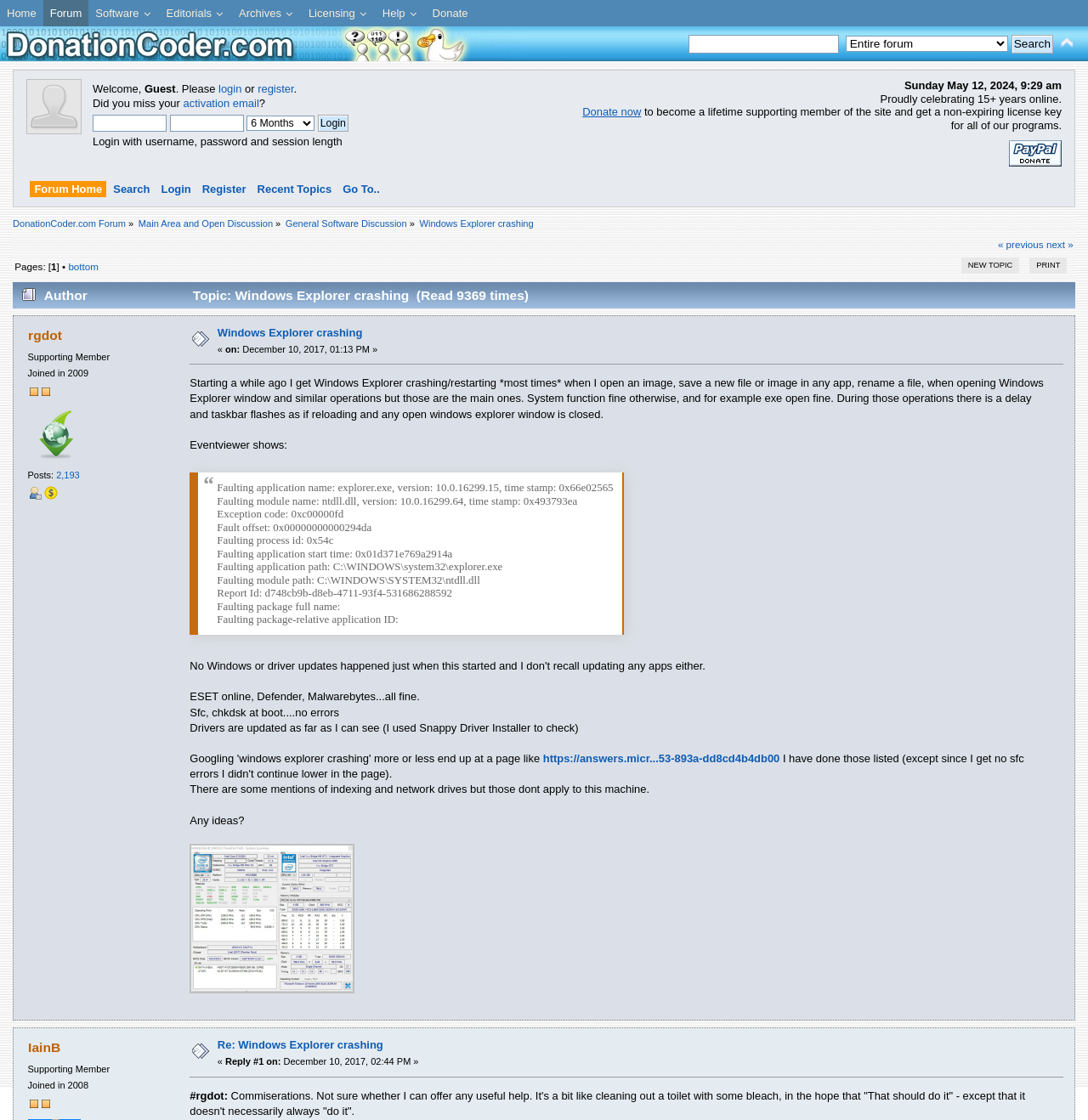Give a concise answer of one word or phrase to the question: 
What is the number of posts of the user who started the topic?

2,193